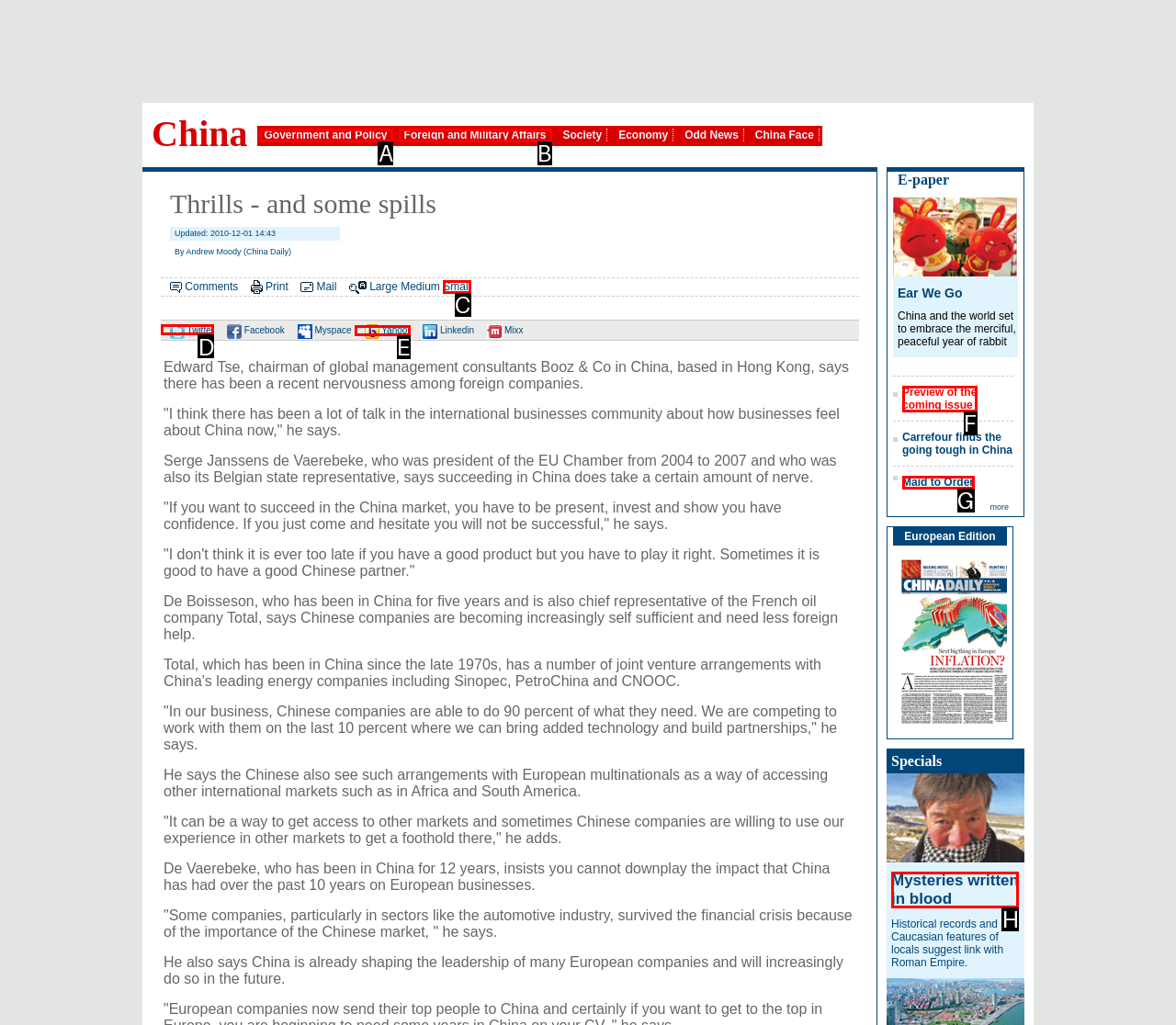Identify the HTML element to select in order to accomplish the following task: Share on Twitter
Reply with the letter of the chosen option from the given choices directly.

D